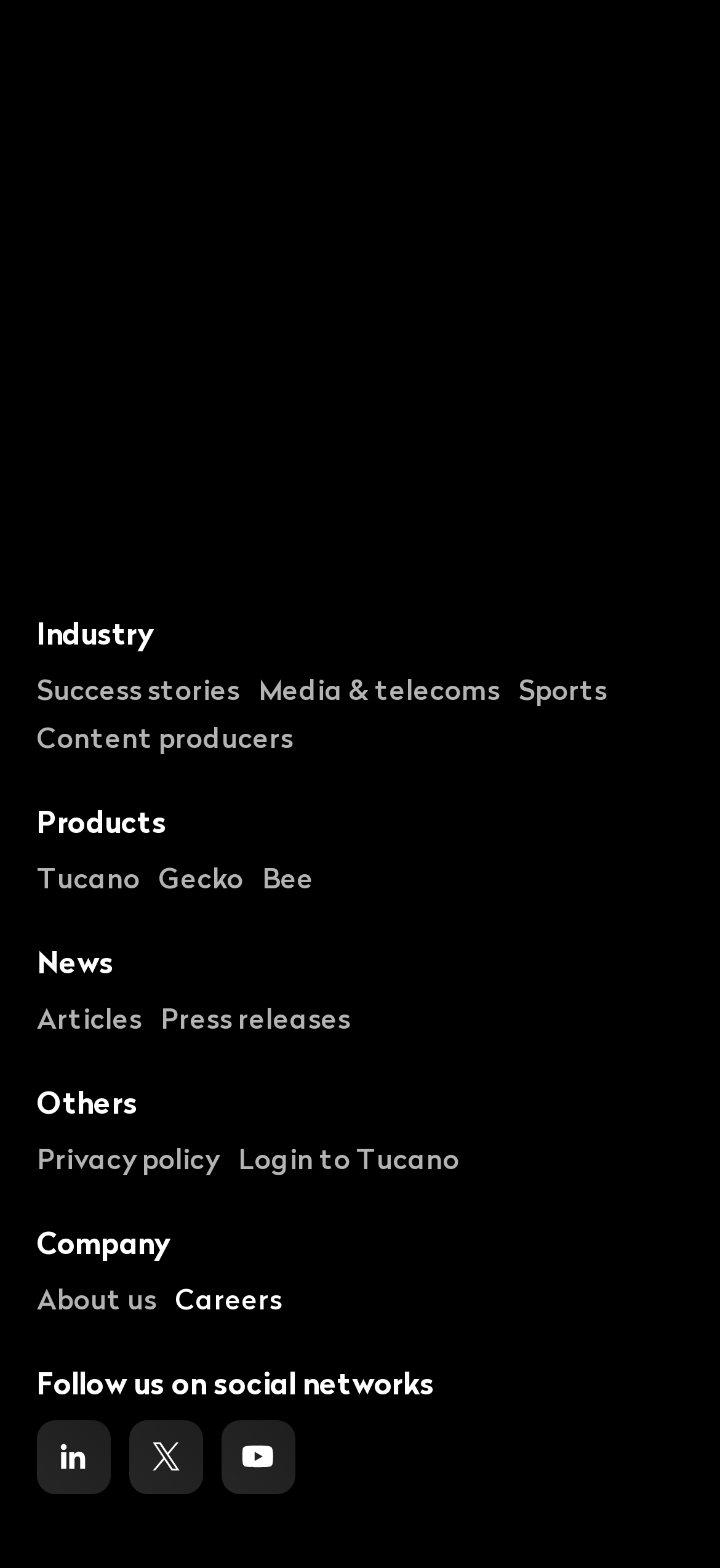Provide a brief response using a word or short phrase to this question:
What social networks can users follow the website on?

Three social networks